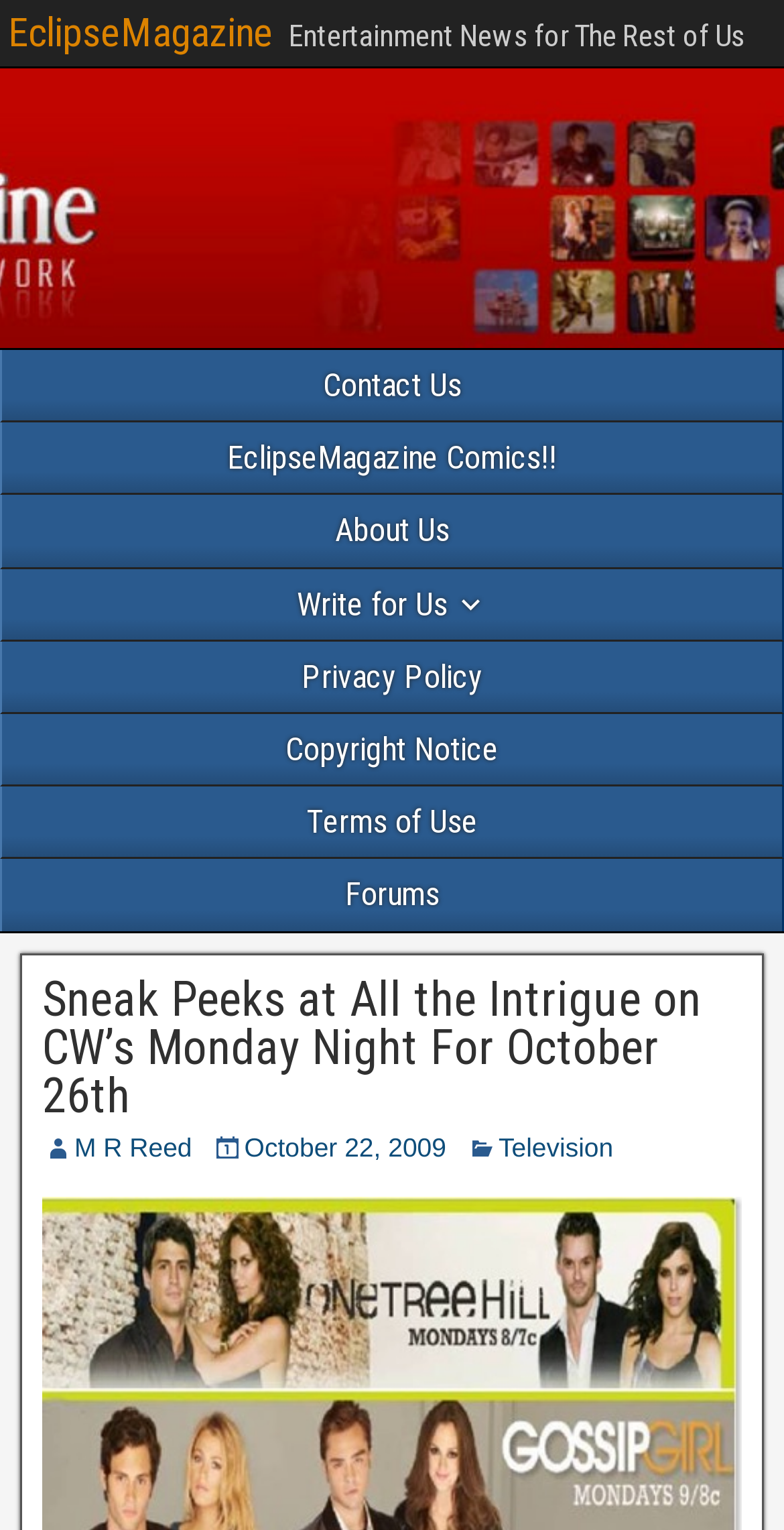Construct a comprehensive caption that outlines the webpage's structure and content.

The webpage is about entertainment news, specifically focusing on sneak peeks of CW's Monday night shows for October 26th. At the top left, there is a heading "EclipseMagazine" which is also a link. Below it, there is a static text "Entertainment News for The Rest of Us". 

On the left side, there is a main menu navigation section that takes up most of the vertical space. It contains 7 links, including "Contact Us", "EclipseMagazine Comics!!", "About Us", "Write for Us", "Privacy Policy", "Copyright Notice", "Terms of Use", and "Forums". 

In the main content area, there is a header section with a heading "Sneak Peeks at All the Intrigue on CW’s Monday Night For October 26th" which is also a link. Below it, there are three links: "M R Reed", "October 22, 2009", and "Television".